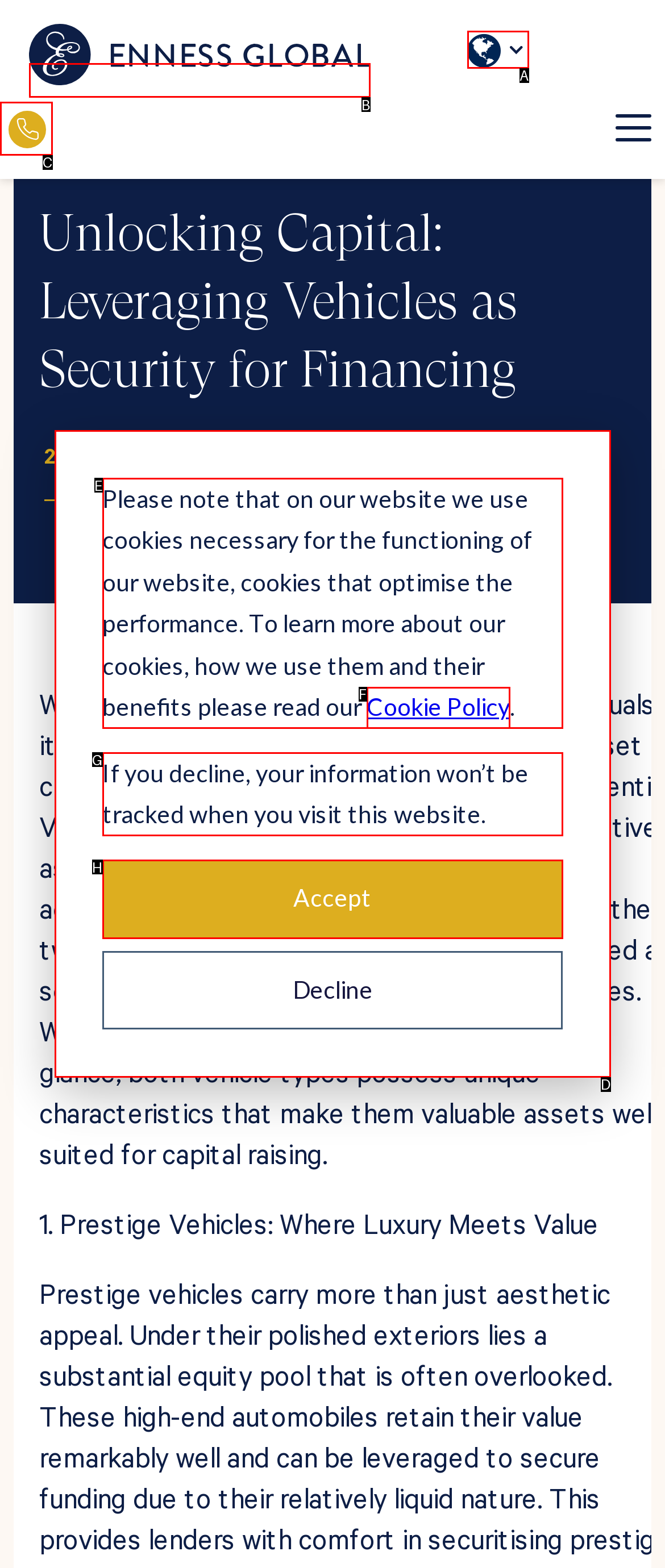Which choice should you pick to execute the task: Read the article about Teach HTML 5 and CSS to Beginners
Respond with the letter associated with the correct option only.

None